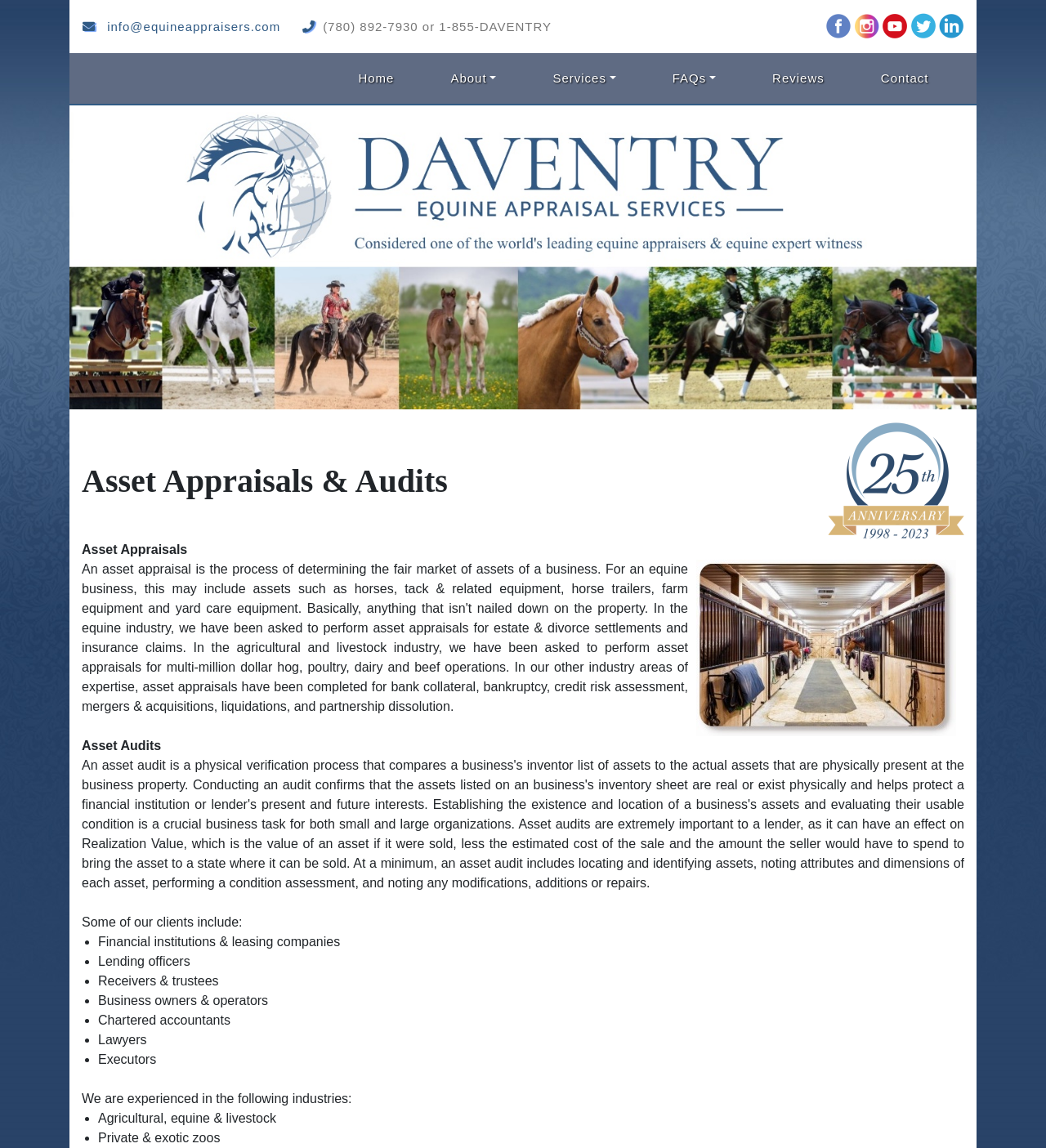Could you highlight the region that needs to be clicked to execute the instruction: "Click the phone number '(780) 892-7930 or 1-855-DAVENTRY'"?

[0.309, 0.016, 0.527, 0.028]